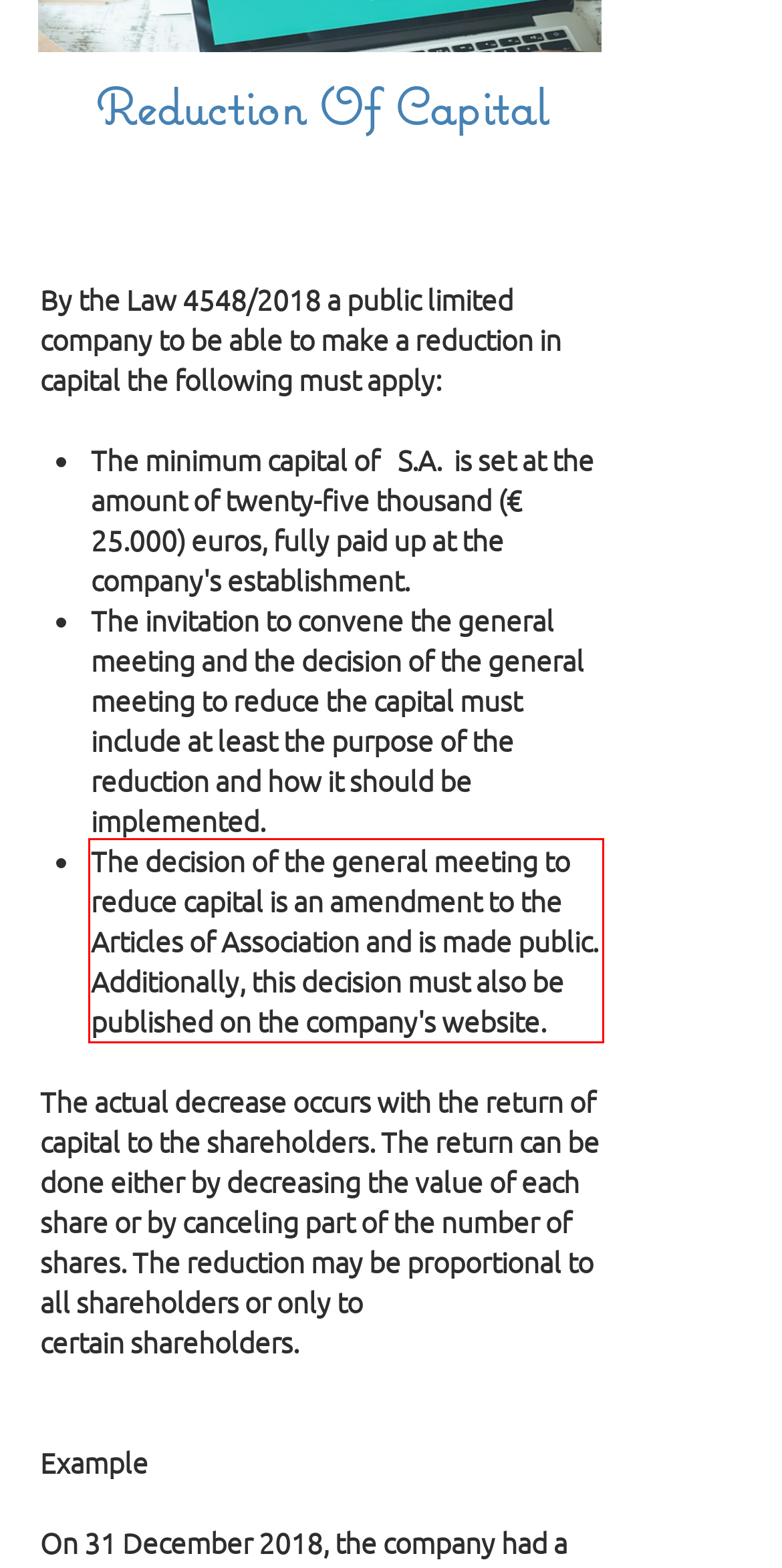Given a screenshot of a webpage, identify the red bounding box and perform OCR to recognize the text within that box.

The decision of the general meeting to reduce capital is an amendment to the Articles of Association and is made public. Additionally, this decision must also be published on the company's website.